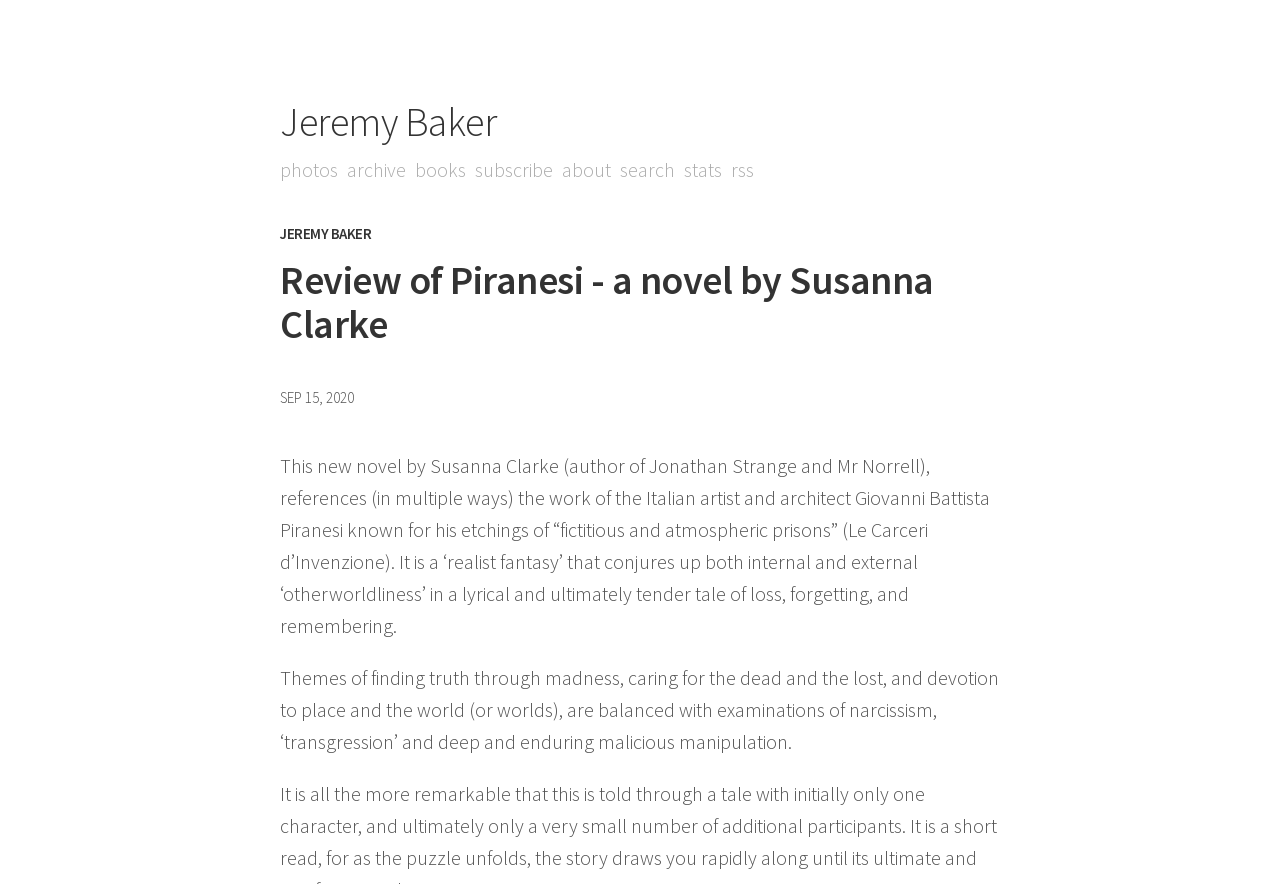Provide the bounding box for the UI element matching this description: "RSS".

[0.571, 0.178, 0.589, 0.206]